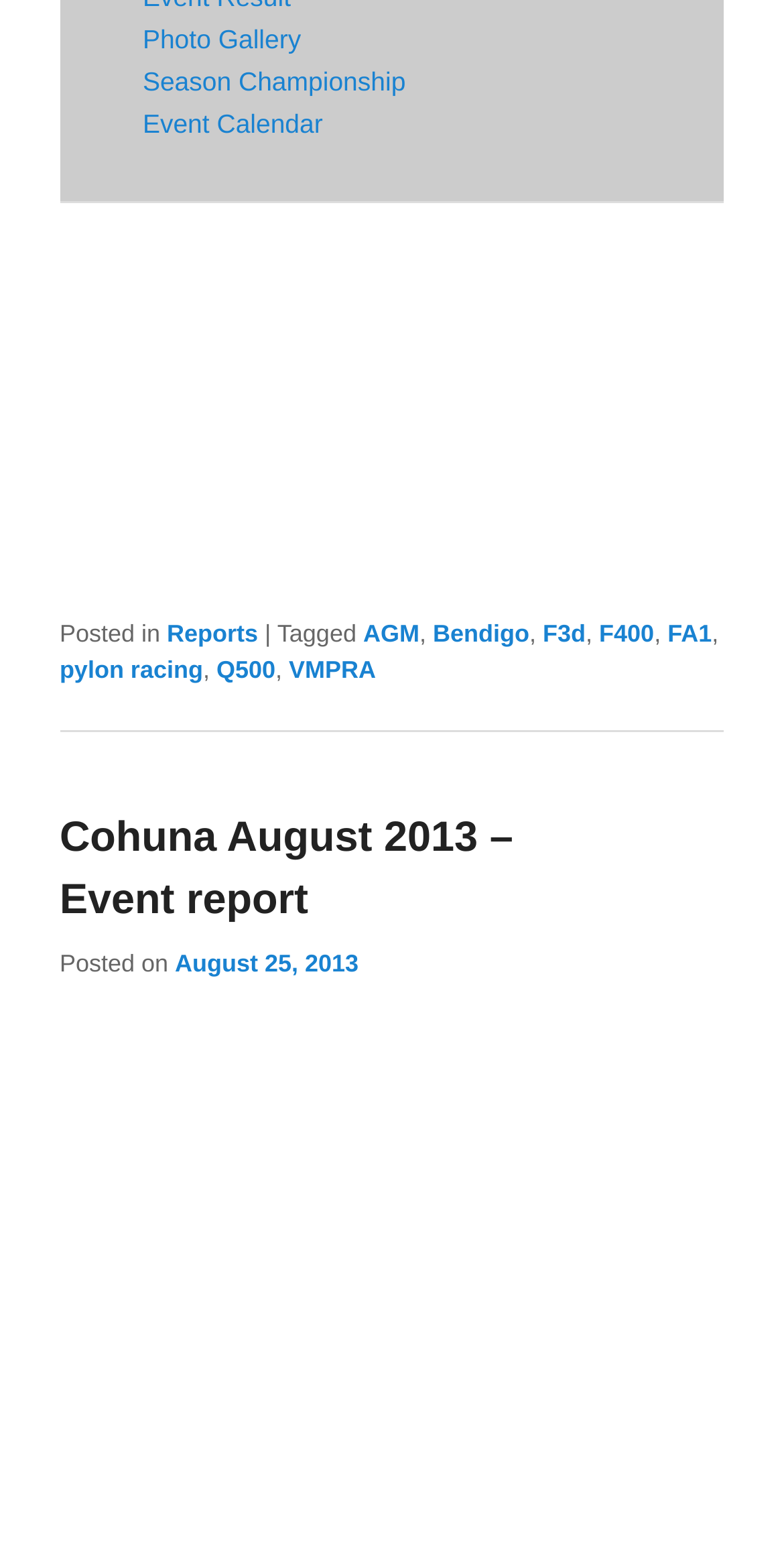Please identify the bounding box coordinates of the element on the webpage that should be clicked to follow this instruction: "Check the post date". The bounding box coordinates should be given as four float numbers between 0 and 1, formatted as [left, top, right, bottom].

[0.223, 0.615, 0.457, 0.634]